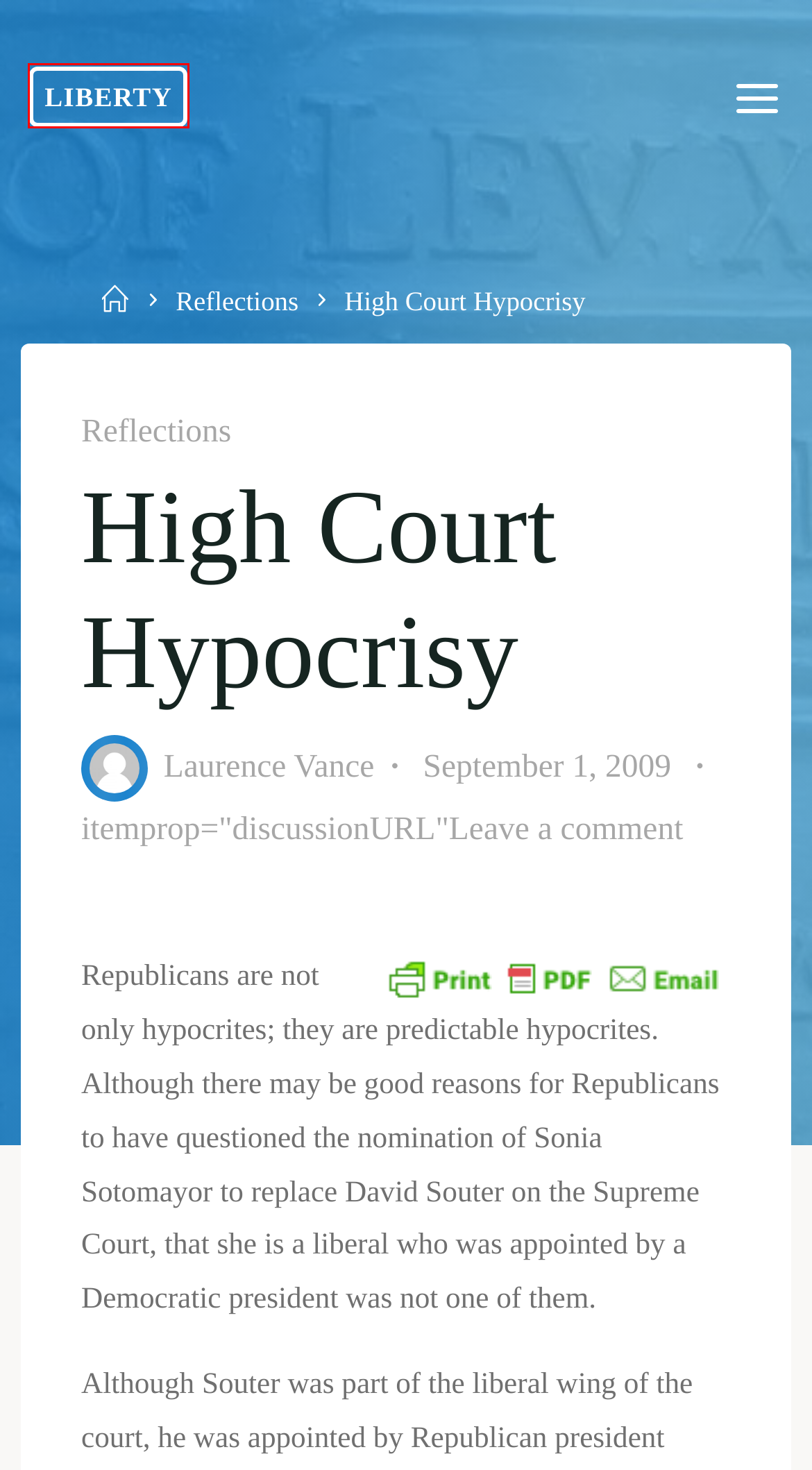You have been given a screenshot of a webpage with a red bounding box around a UI element. Select the most appropriate webpage description for the new webpage that appears after clicking the element within the red bounding box. The choices are:
A. Reflections – Liberty
B. Laurence Vance – Liberty
C. Poor Little Harvard – Liberty
D. How Much Will You Pay? – Liberty
E. Michael F.S.W. Morrison, R.I.P. – Liberty
F. Imagine! Trying to “Influence”! – Liberty
G. Liberty
H. Renaissance Books

G